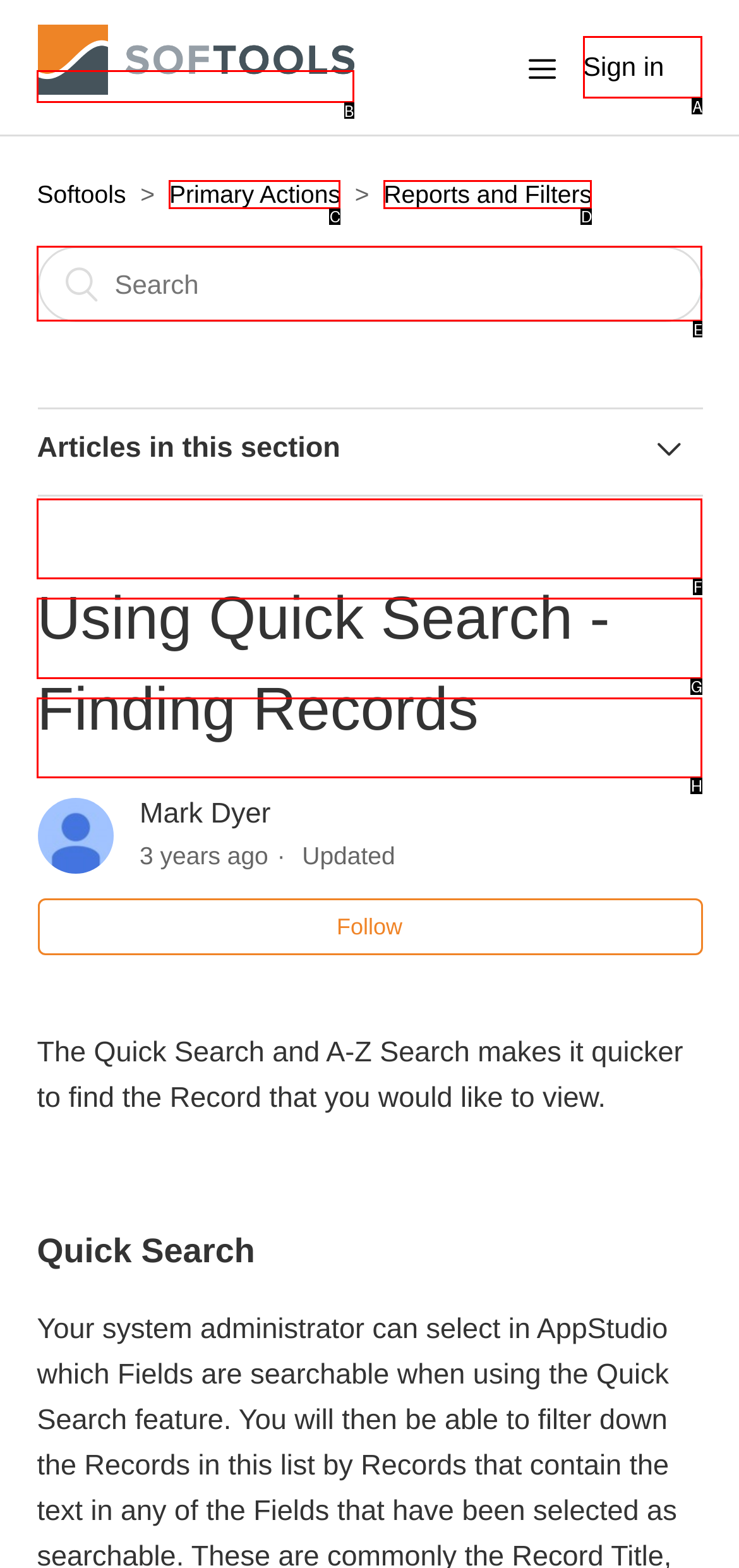Identify the correct UI element to click to follow this instruction: Search for records
Respond with the letter of the appropriate choice from the displayed options.

E